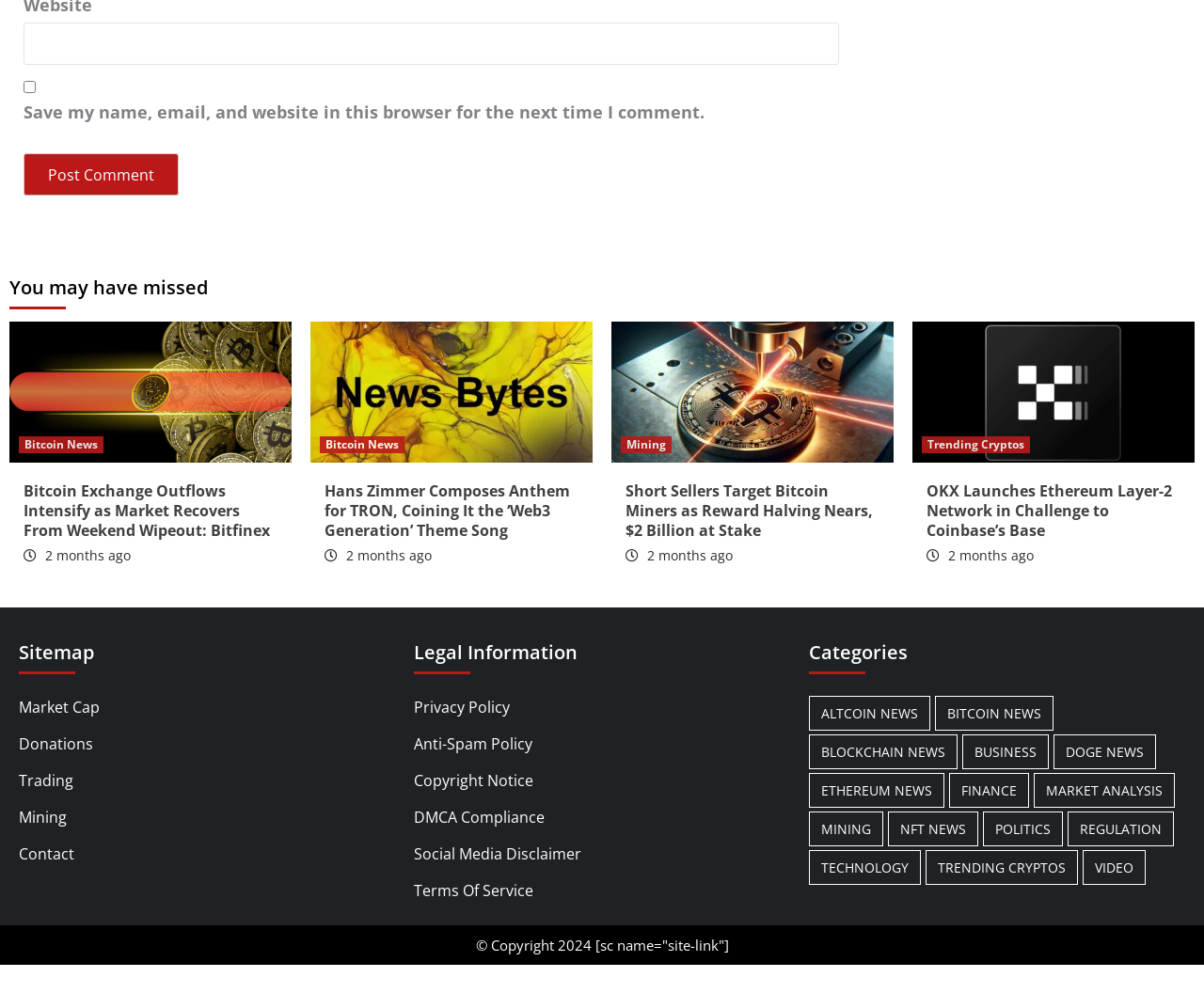Answer briefly with one word or phrase:
What is the purpose of the checkbox at the top of the webpage?

Save user information